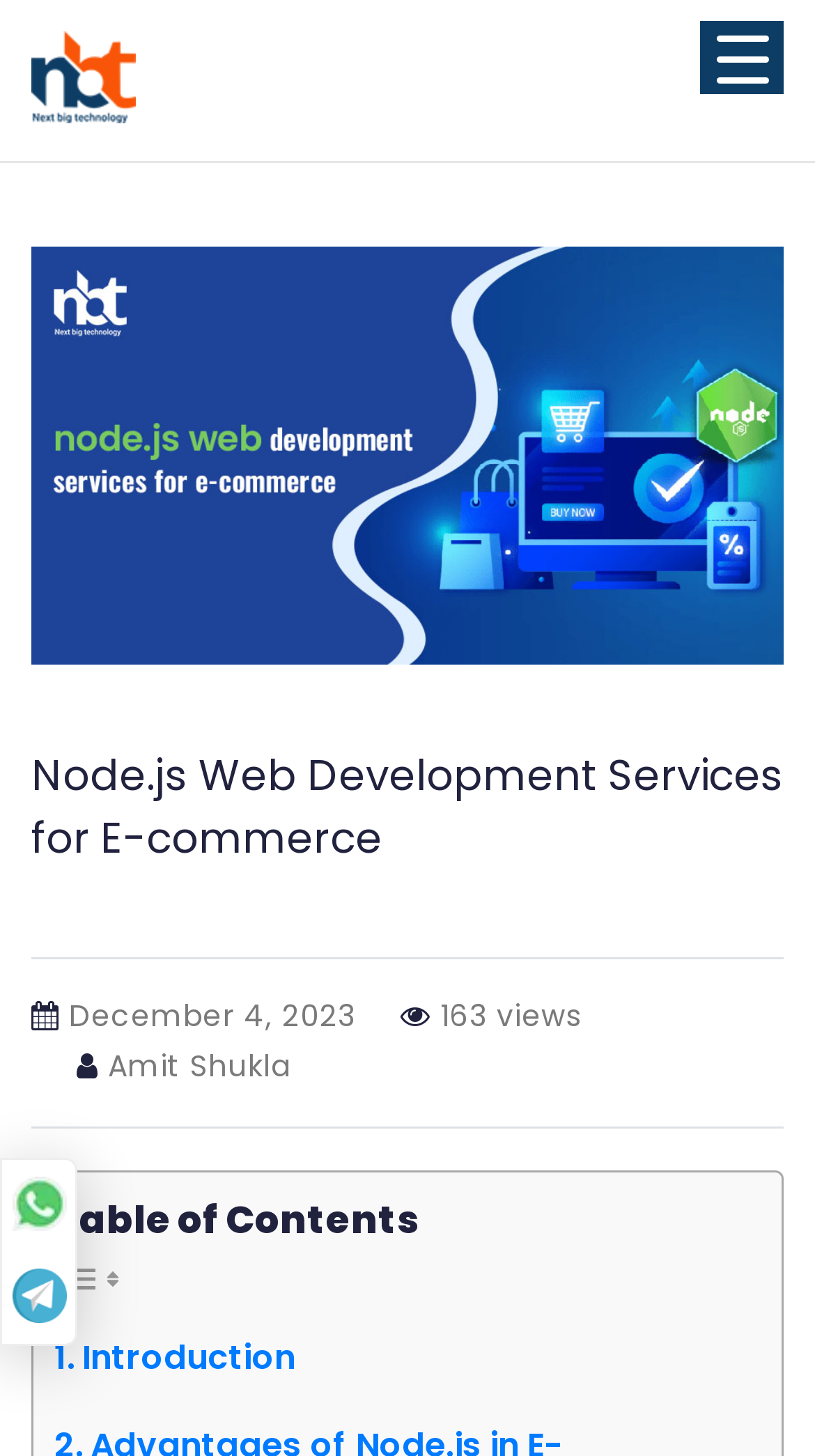Give an extensive and precise description of the webpage.

The webpage is about Node.js web development services for e-commerce, with a focus on elevating online stores. At the top left corner, there is a logo of "nbt" accompanied by a menu trigger button at the top right corner. Below the logo, there is a large image spanning across the page. 

The main heading "Node.js Web Development Services for E-commerce" is prominently displayed in the middle of the page. Below the heading, there are three lines of text: "December 4, 2023" on the left, "163 views" on the right, and "Amit Shukla" in the middle. 

Further down, there is a section with a "Table of Contents" label, accompanied by two small images. Below this section, there are links to different parts of the content, starting with ". Introduction". 

At the bottom left corner, there are two social media links, "whatsapp" and "telegram", each accompanied by an icon.